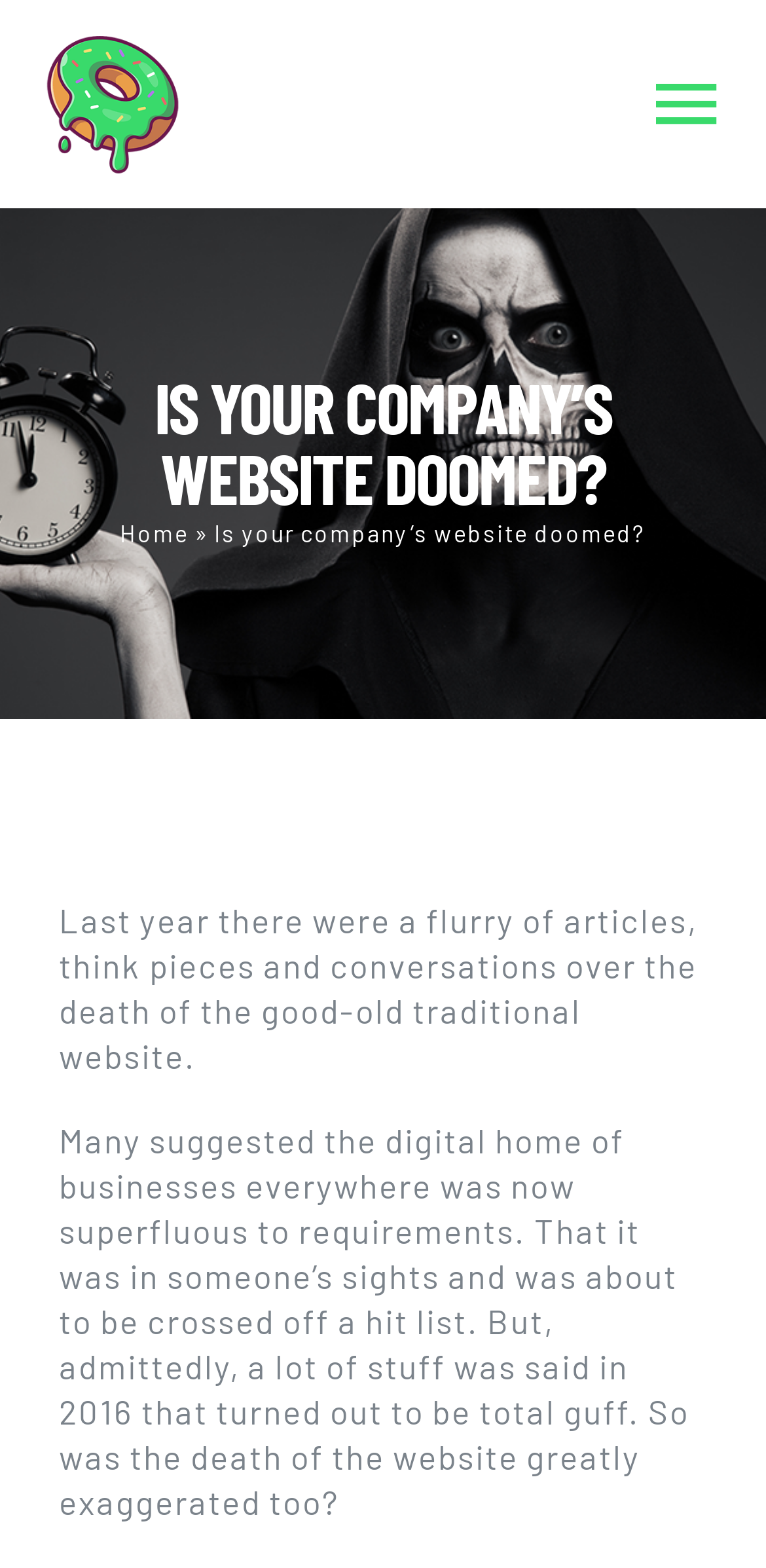Provide a short answer to the following question with just one word or phrase: Is the navigation menu expanded?

No